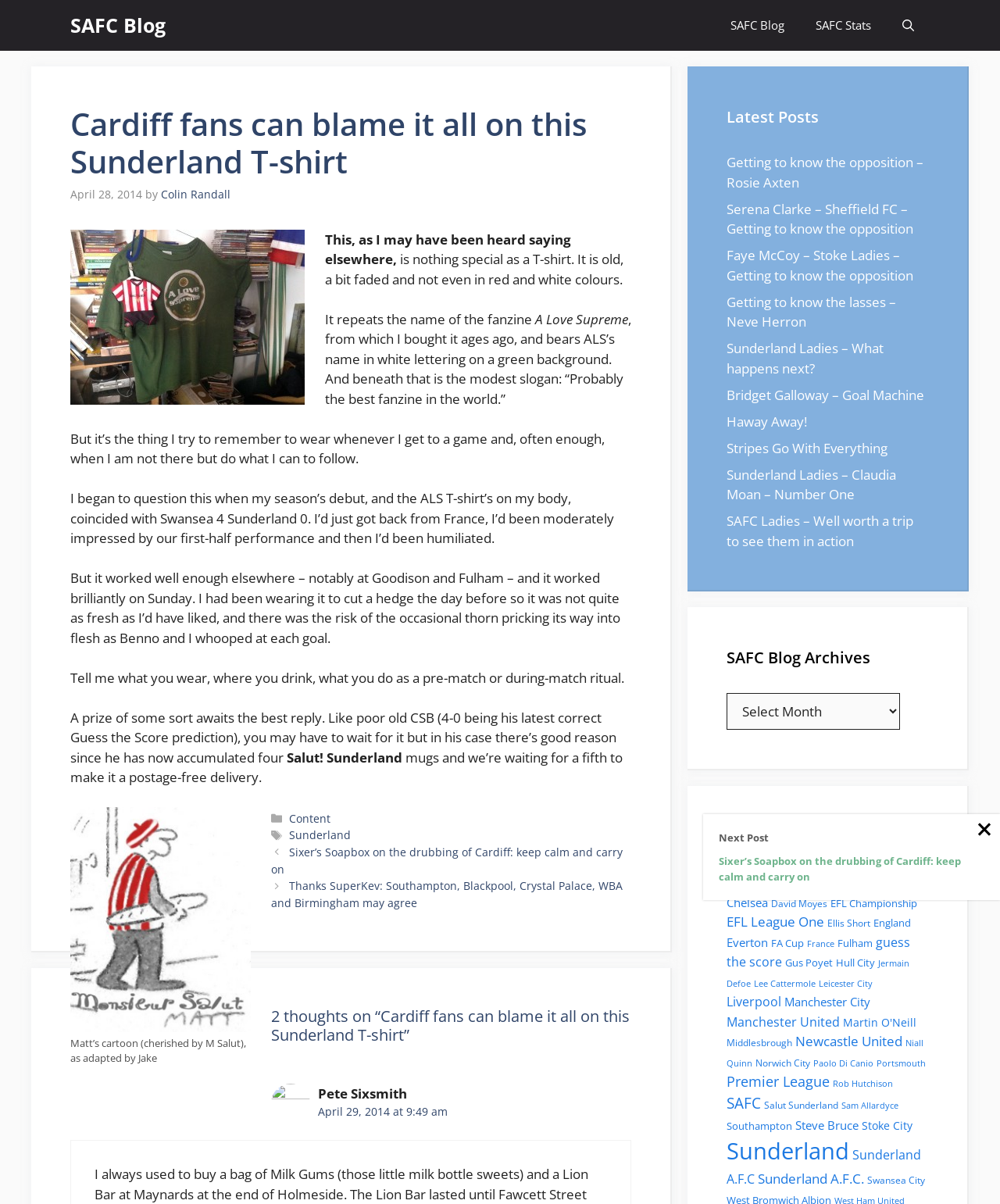Respond to the question below with a single word or phrase:
What is the name of the opposition team mentioned in the article?

Cardiff